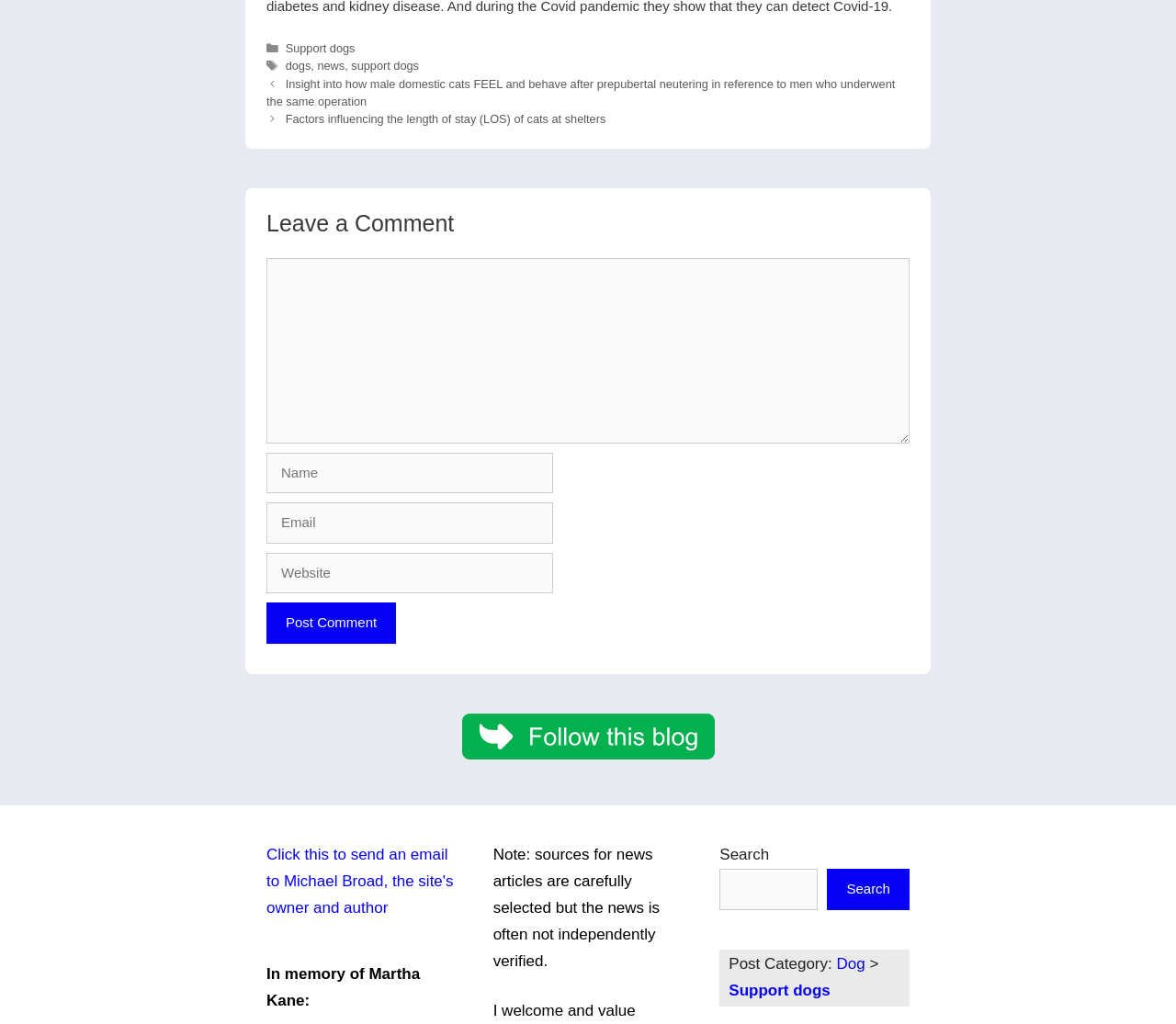Locate the bounding box coordinates of the clickable area to execute the instruction: "Search for something". Provide the coordinates as four float numbers between 0 and 1, represented as [left, top, right, bottom].

[0.612, 0.849, 0.696, 0.889]